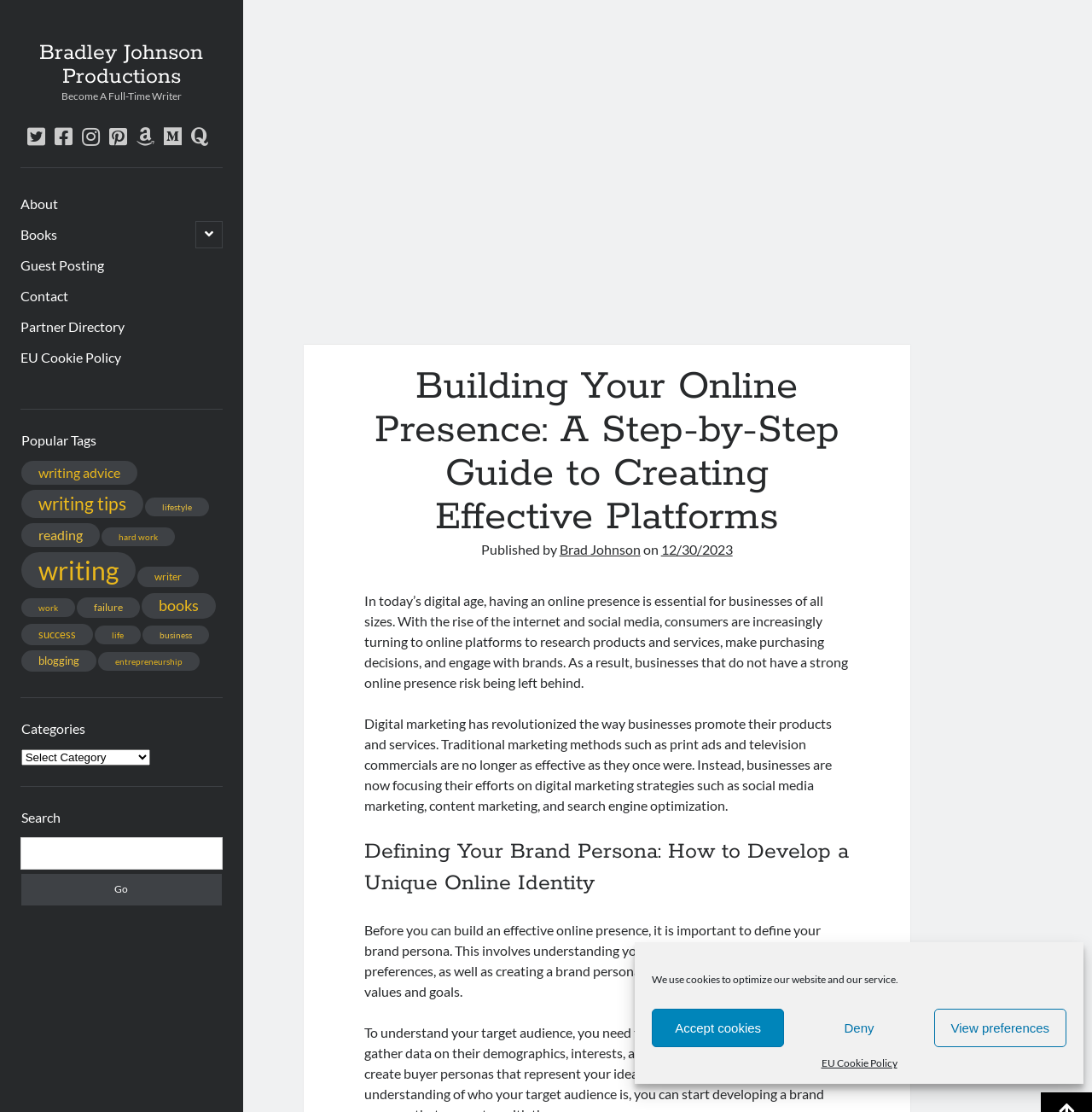Please mark the bounding box coordinates of the area that should be clicked to carry out the instruction: "Follow Bradley Johnson on Twitter".

[0.025, 0.114, 0.041, 0.132]